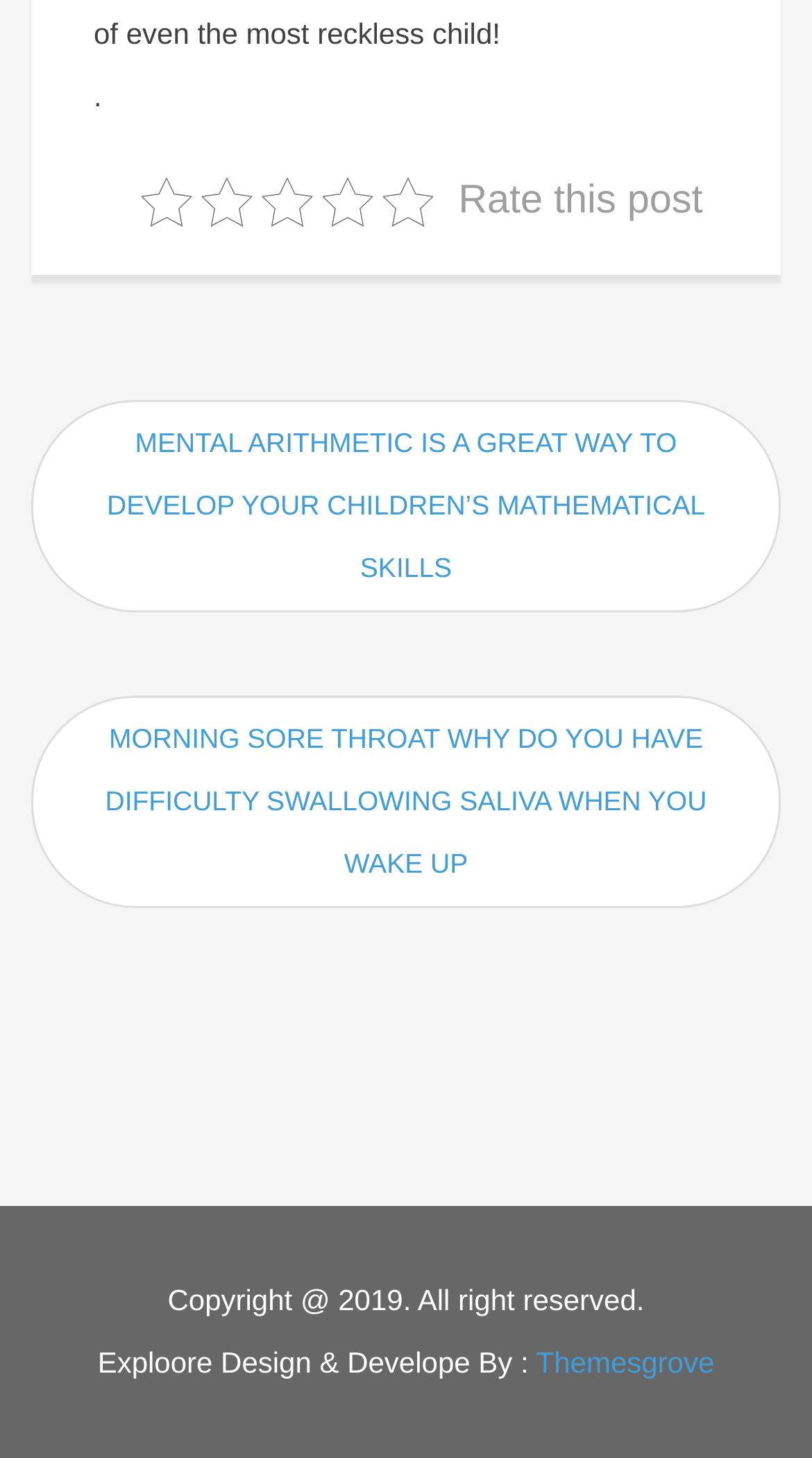How many links are on the page?
Based on the image, provide a one-word or brief-phrase response.

2